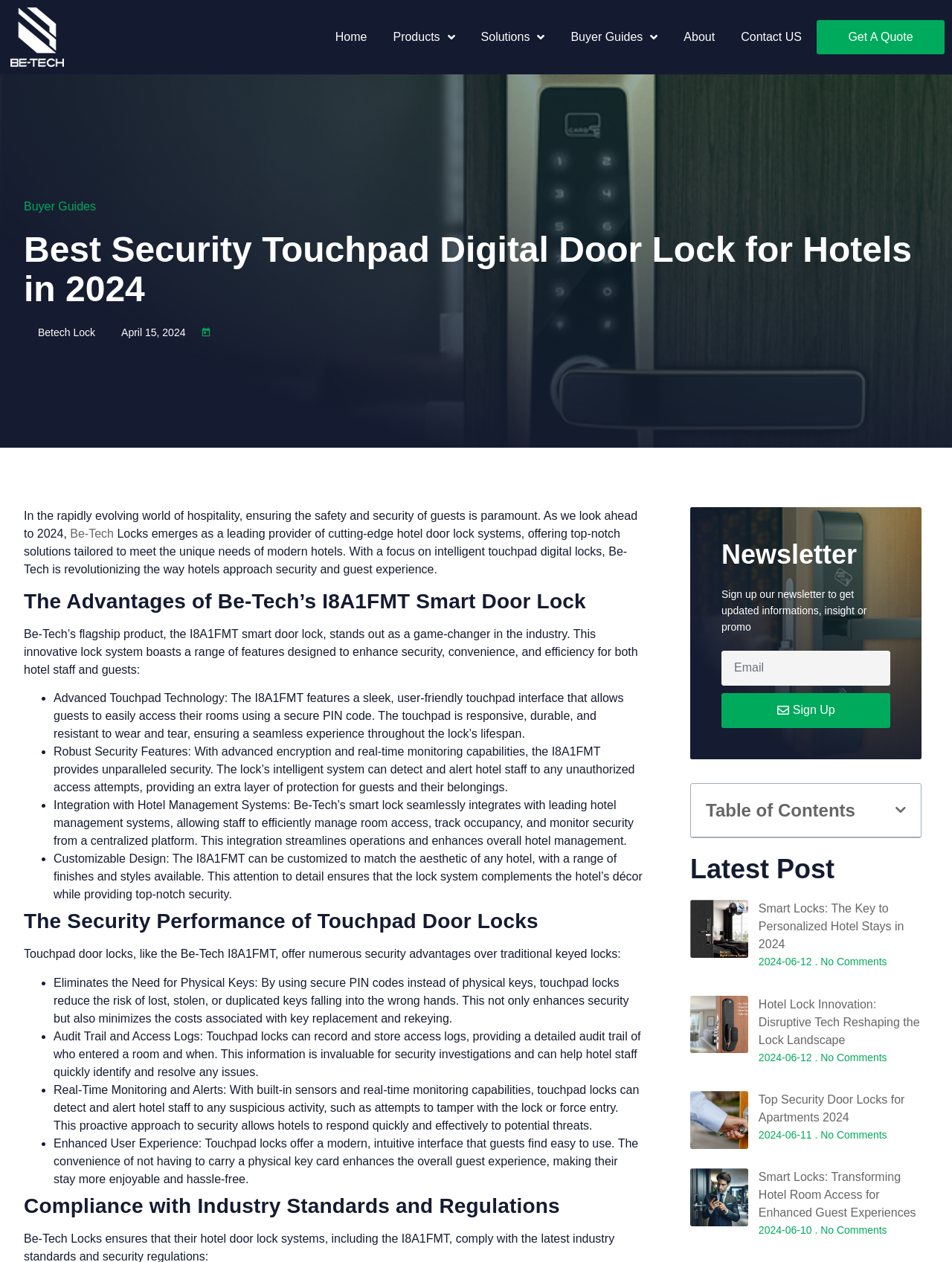Determine the bounding box coordinates for the HTML element mentioned in the following description: "Documentaries / News". The coordinates should be a list of four floats ranging from 0 to 1, represented as [left, top, right, bottom].

None